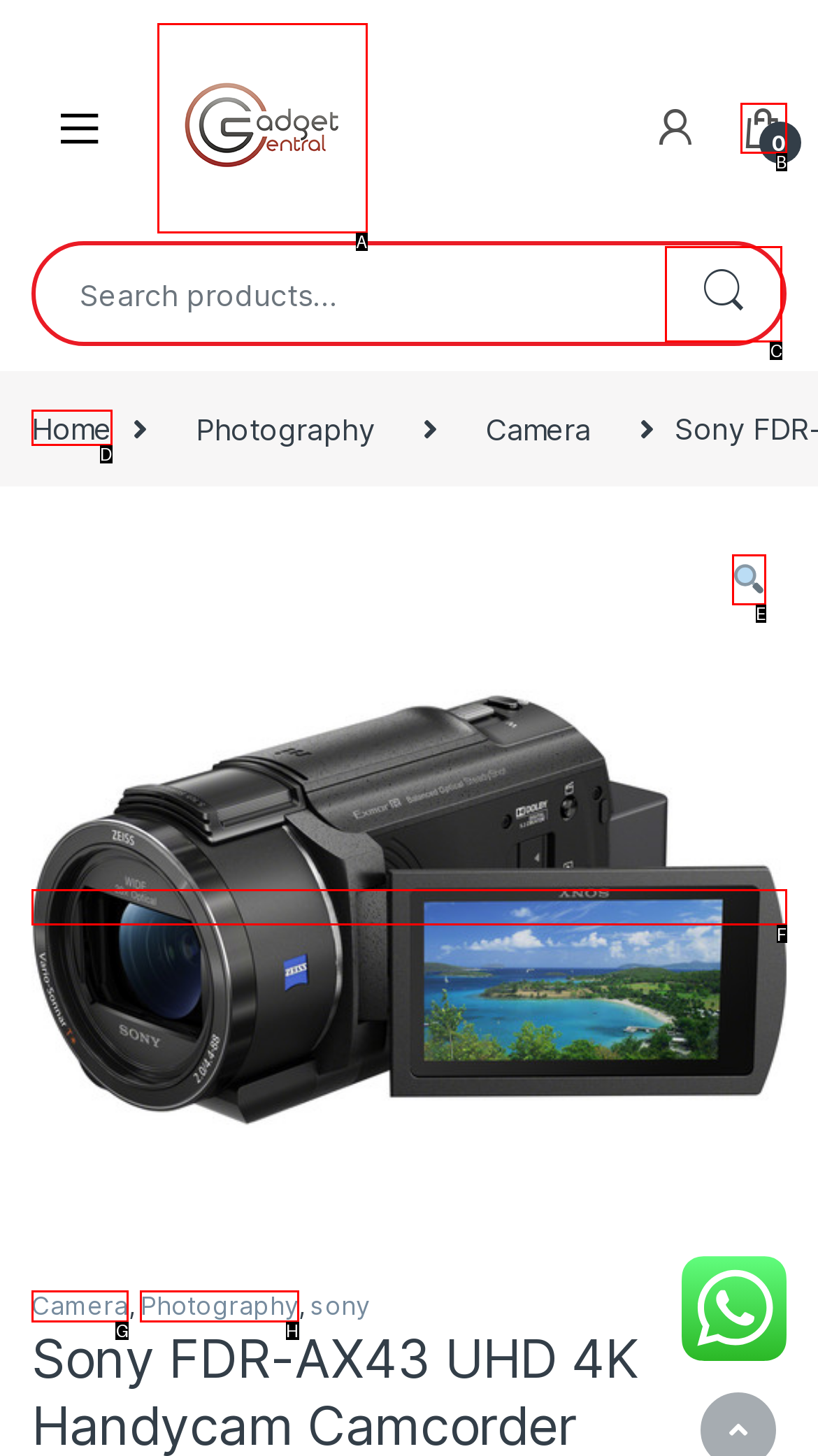Select the letter of the UI element that matches this task: Search for something
Provide the answer as the letter of the correct choice.

None